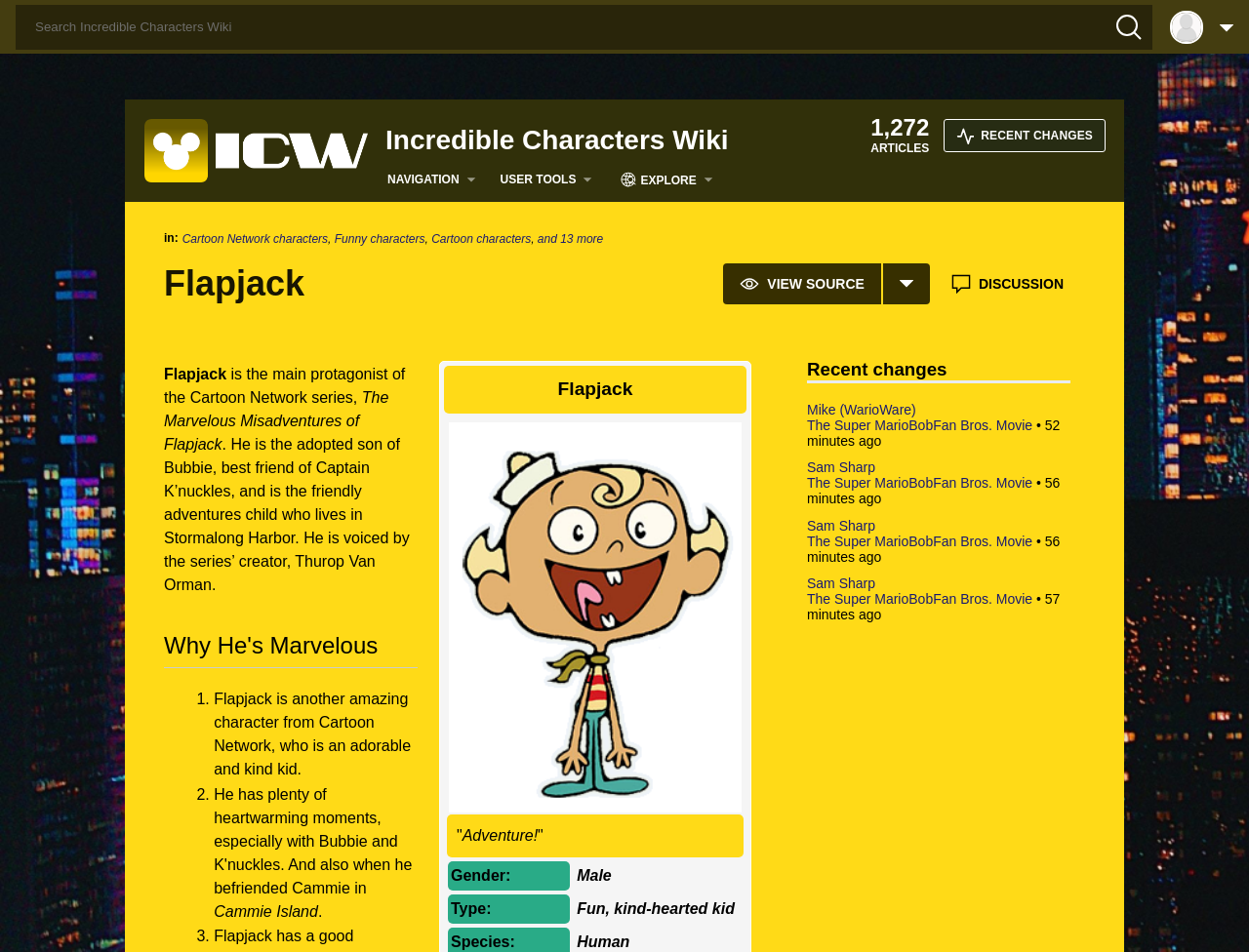Please predict the bounding box coordinates (top-left x, top-left y, bottom-right x, bottom-right y) for the UI element in the screenshot that fits the description: The Super MarioBobFan Bros. Movie

[0.646, 0.56, 0.827, 0.576]